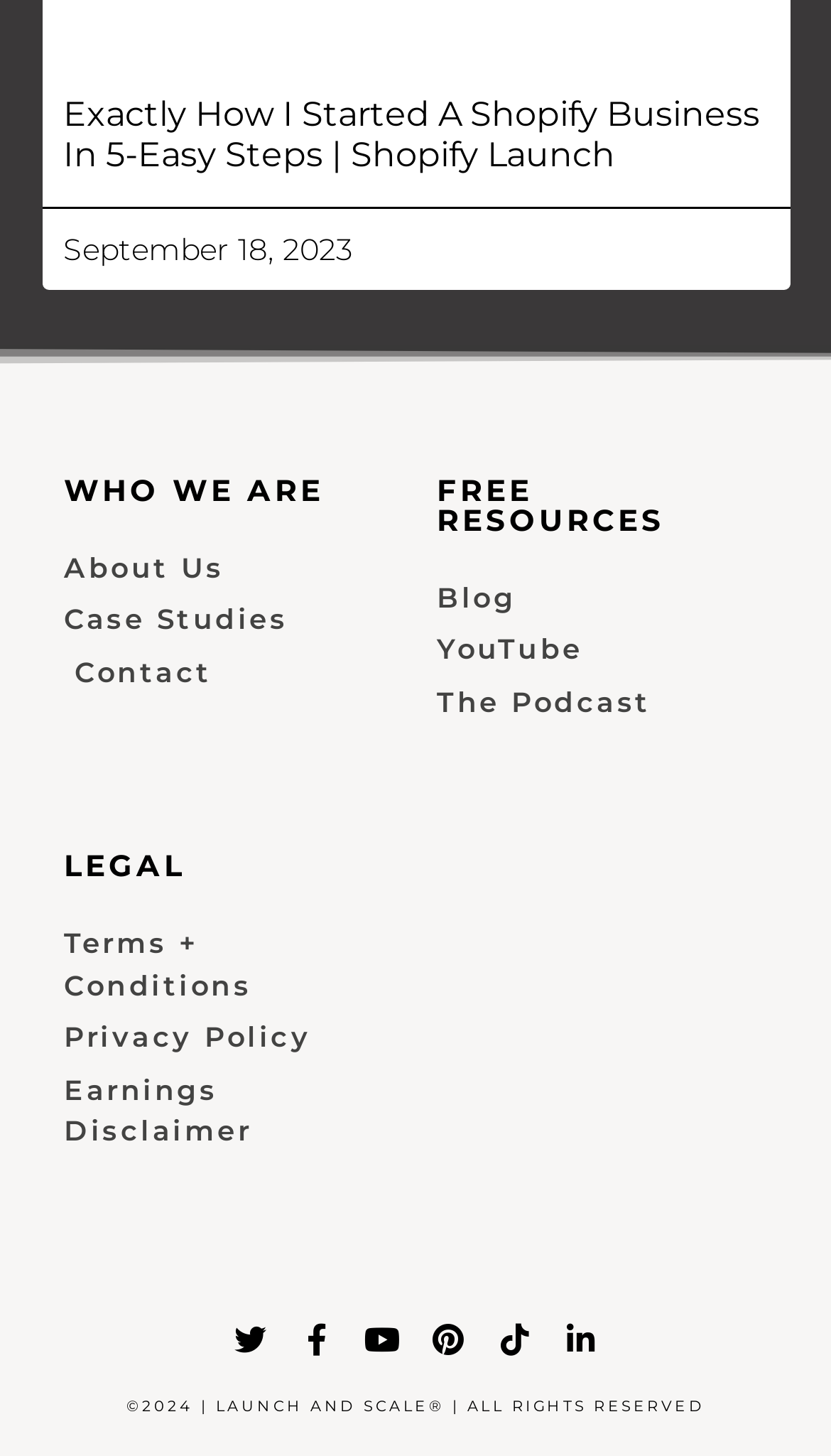Provide the bounding box coordinates of the area you need to click to execute the following instruction: "Watch YouTube videos".

[0.526, 0.433, 0.923, 0.461]